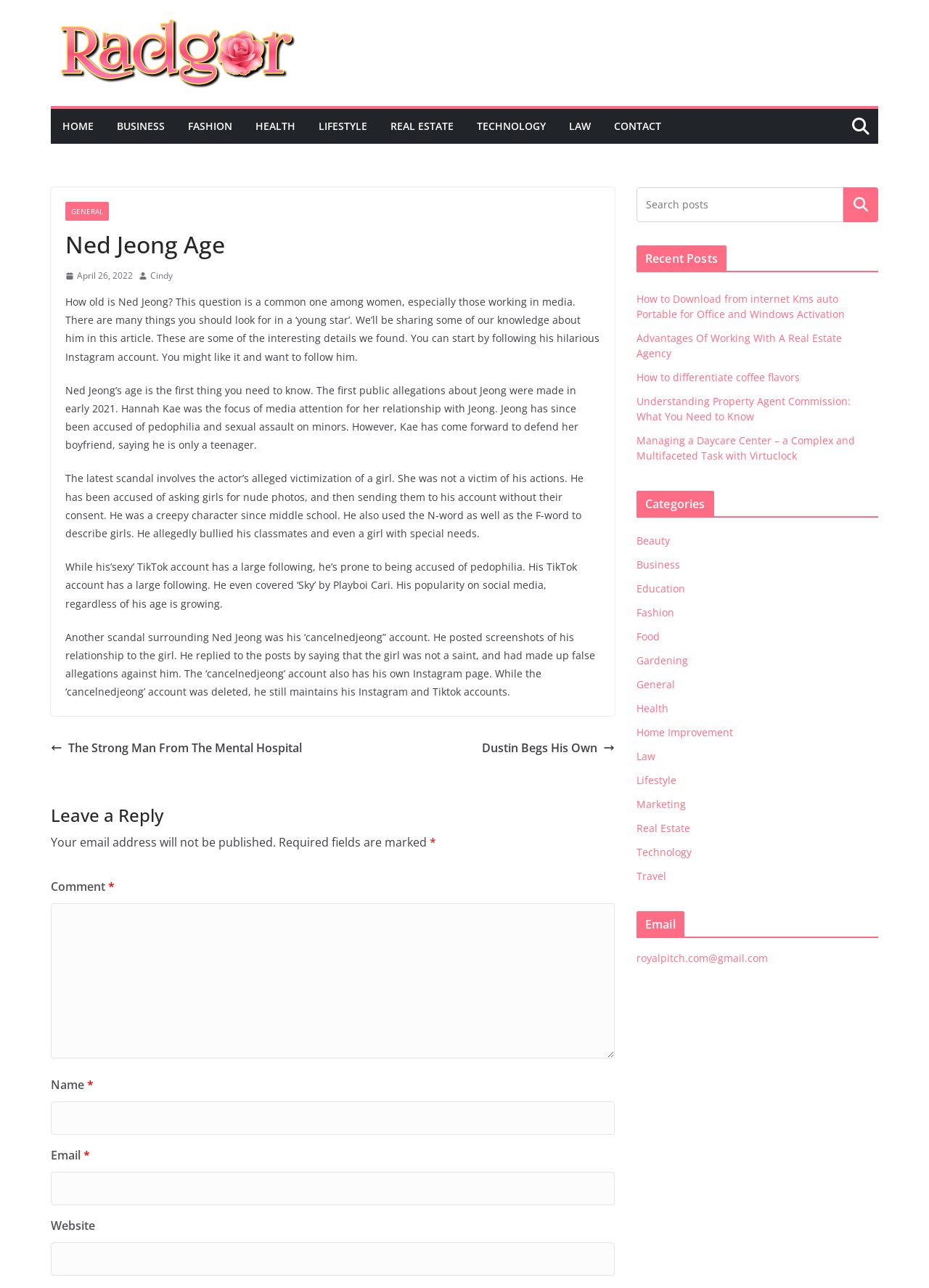Give a succinct answer to this question in a single word or phrase: 
What is the email address listed on the webpage?

royalpitch.com@gmail.com